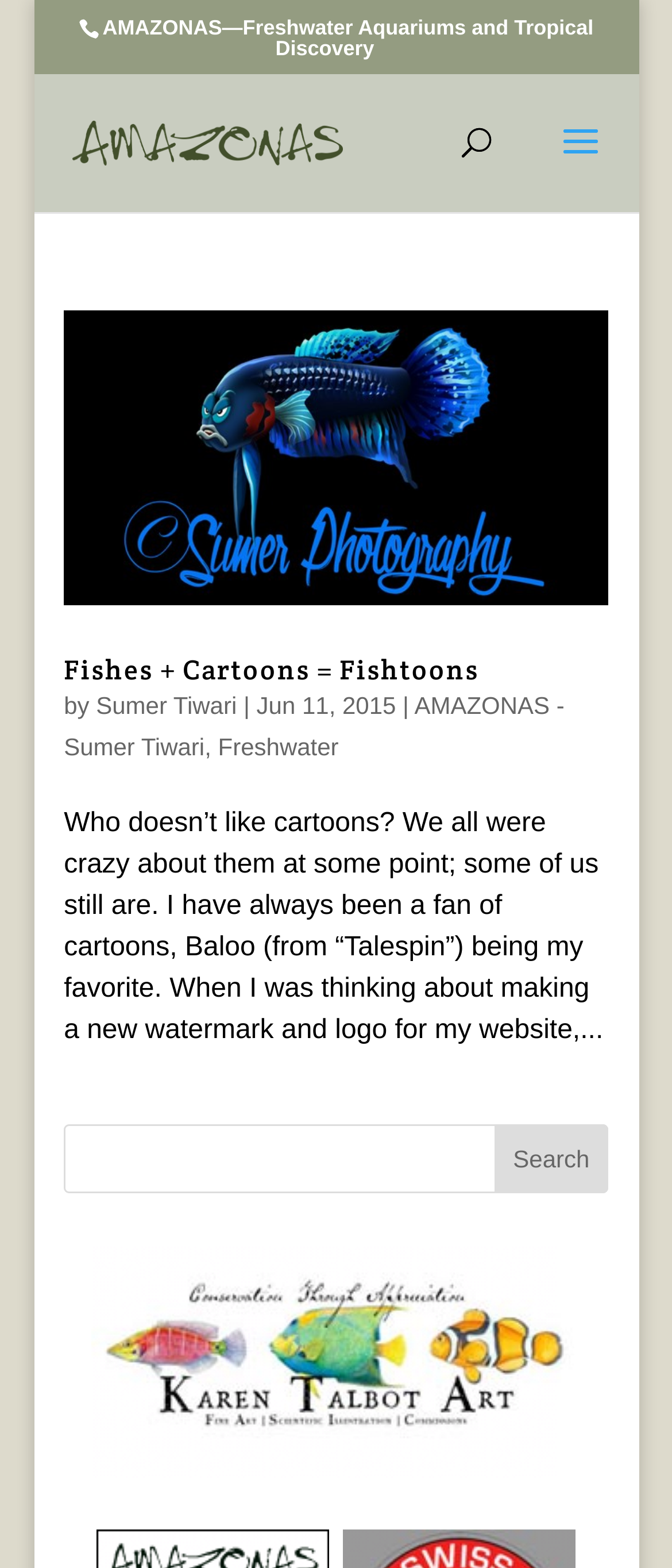Please specify the coordinates of the bounding box for the element that should be clicked to carry out this instruction: "Visit AMAZONAS Magazine homepage". The coordinates must be four float numbers between 0 and 1, formatted as [left, top, right, bottom].

[0.106, 0.082, 0.511, 0.1]